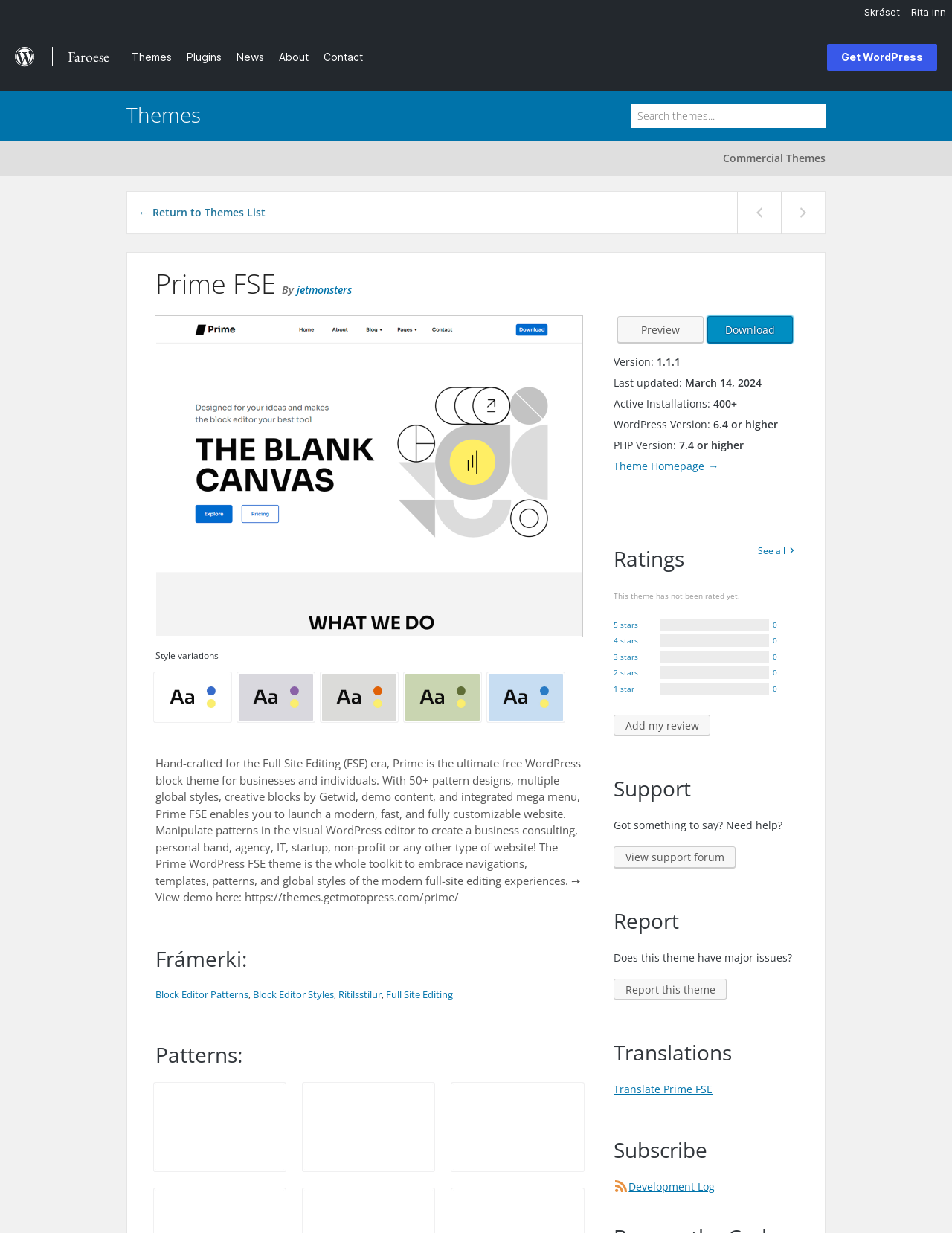What is the name of the WordPress theme?
Please use the visual content to give a single word or phrase answer.

Prime FSE